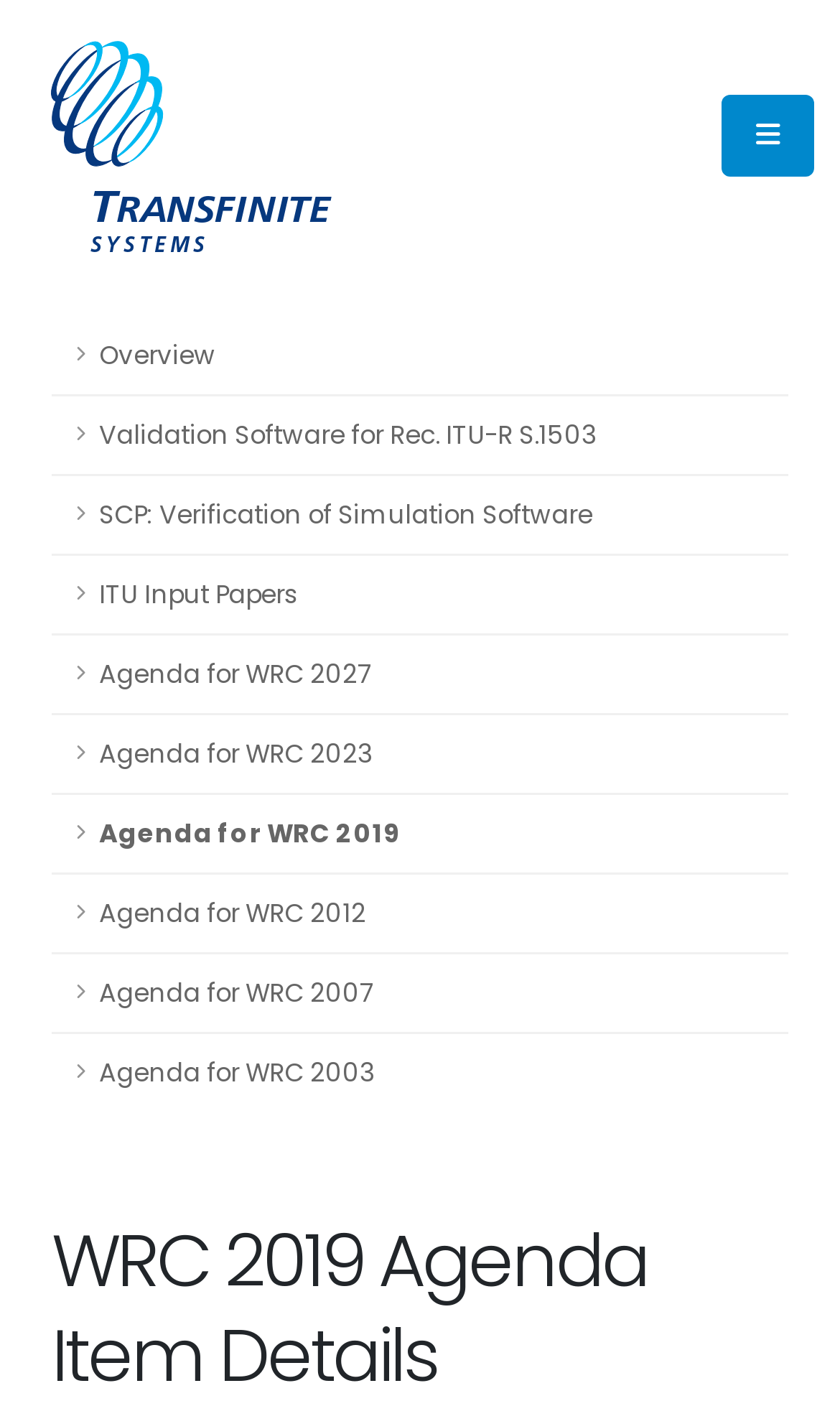Specify the bounding box coordinates of the area that needs to be clicked to achieve the following instruction: "Go to Agenda for WRC 2027".

[0.062, 0.454, 0.938, 0.511]